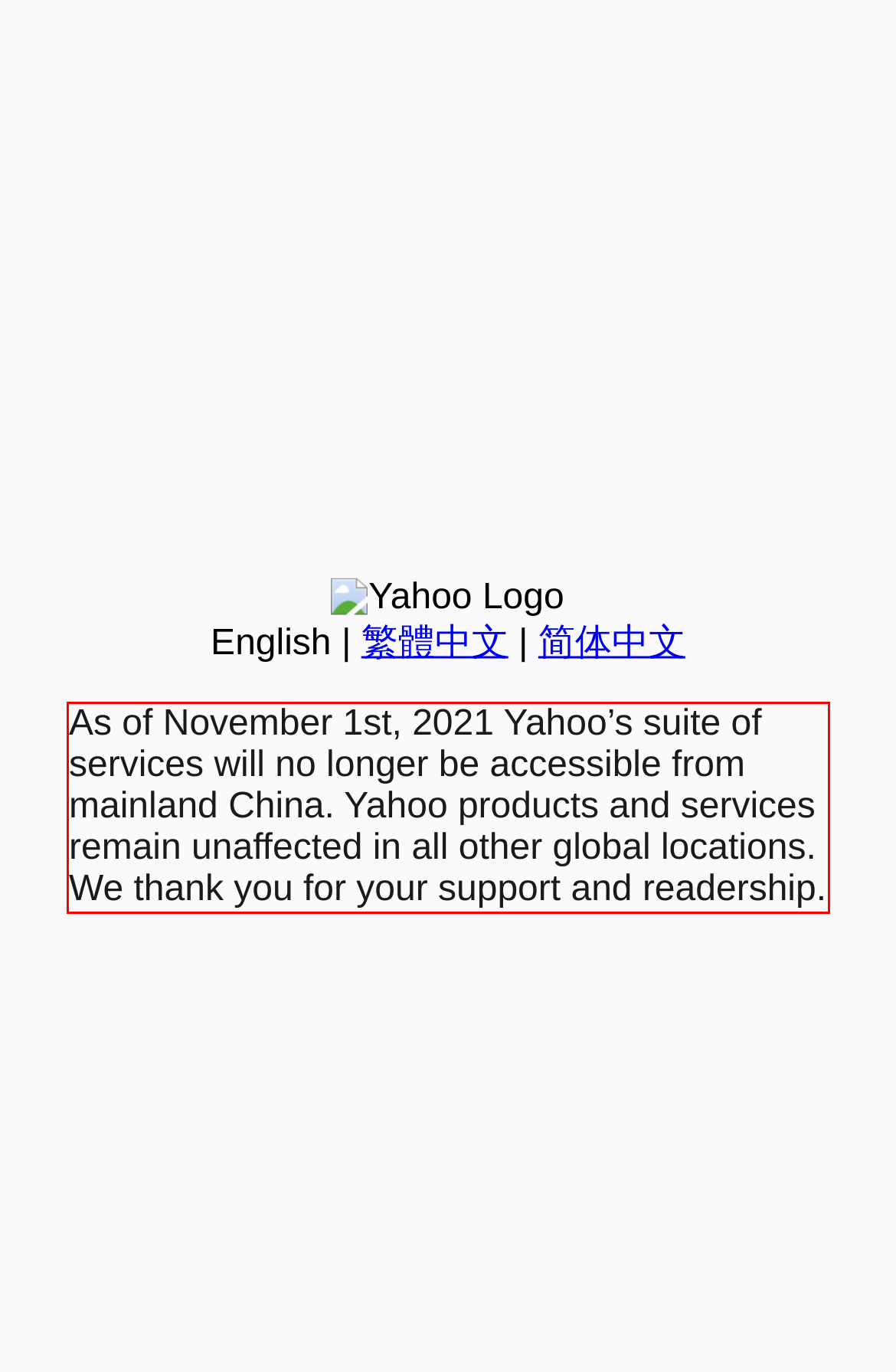Inspect the webpage screenshot that has a red bounding box and use OCR technology to read and display the text inside the red bounding box.

As of November 1st, 2021 Yahoo’s suite of services will no longer be accessible from mainland China. Yahoo products and services remain unaffected in all other global locations. We thank you for your support and readership.